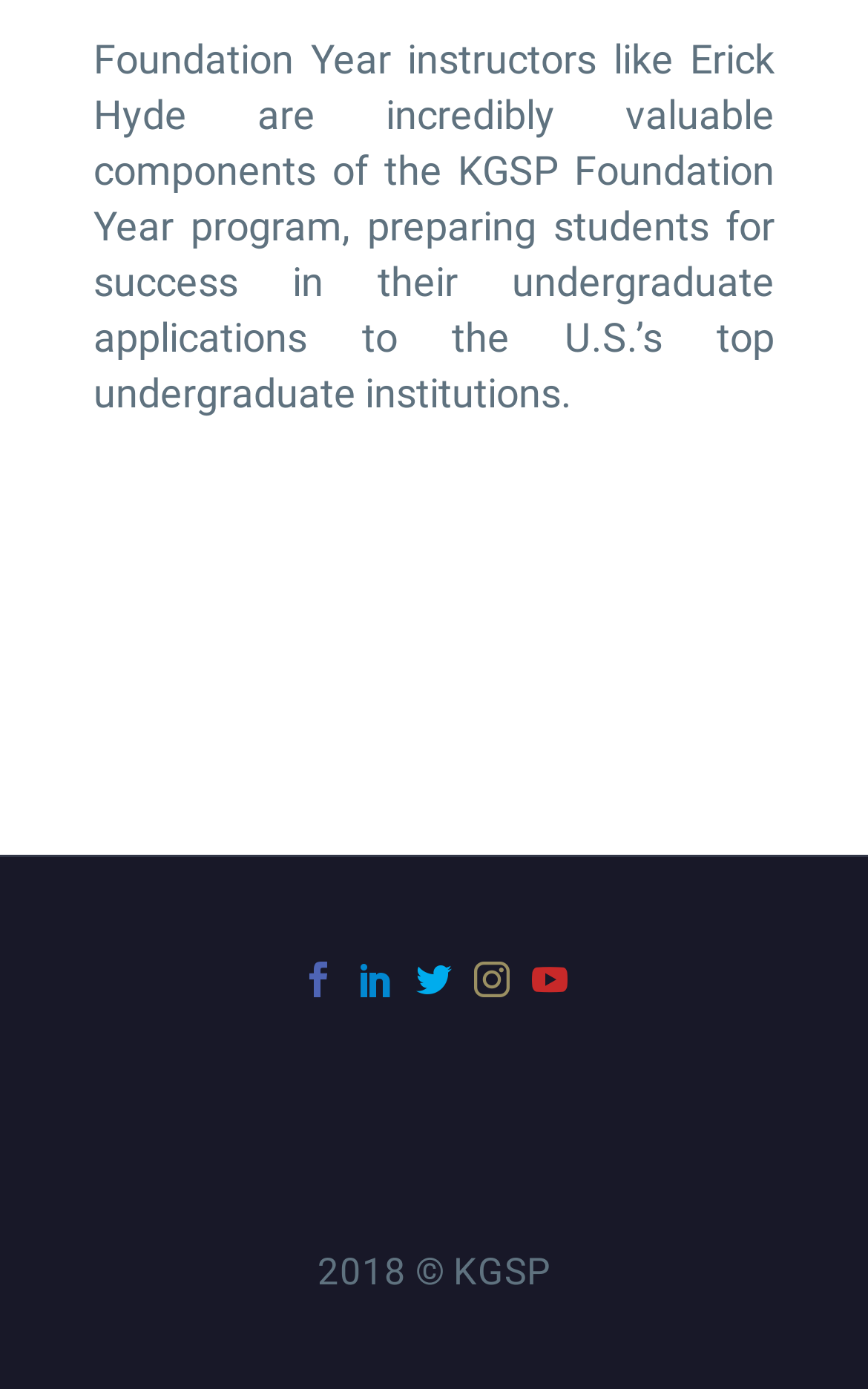What is the name of the program mentioned?
Please respond to the question with a detailed and well-explained answer.

The StaticText element with bounding box coordinates [0.108, 0.026, 0.892, 0.3] mentions the KGSP Foundation Year program, which prepares students for success in their undergraduate applications to the U.S.'s top undergraduate institutions.